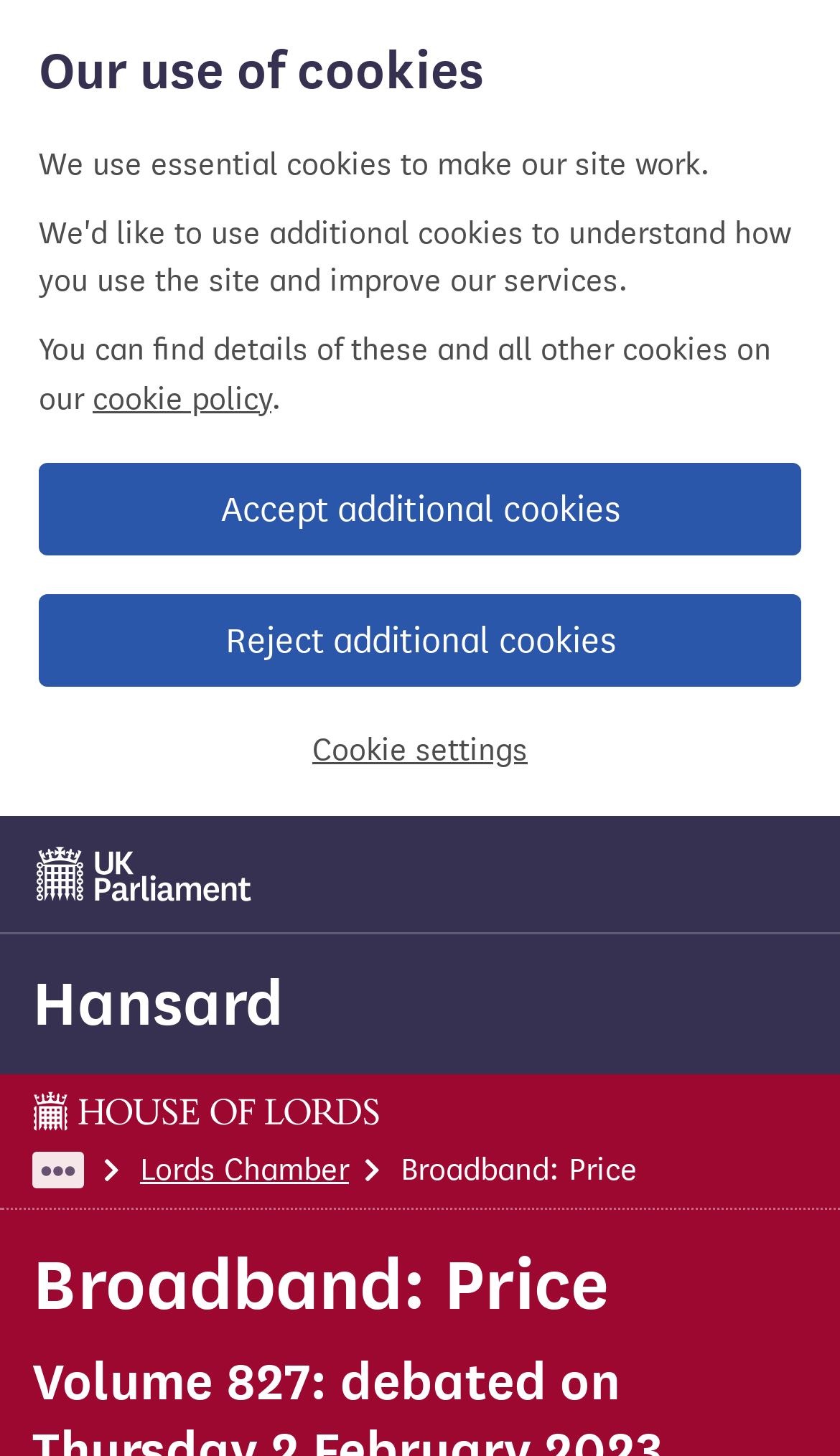Locate the bounding box coordinates of the clickable region necessary to complete the following instruction: "expand hidden items". Provide the coordinates in the format of four float numbers between 0 and 1, i.e., [left, top, right, bottom].

[0.038, 0.791, 0.1, 0.816]